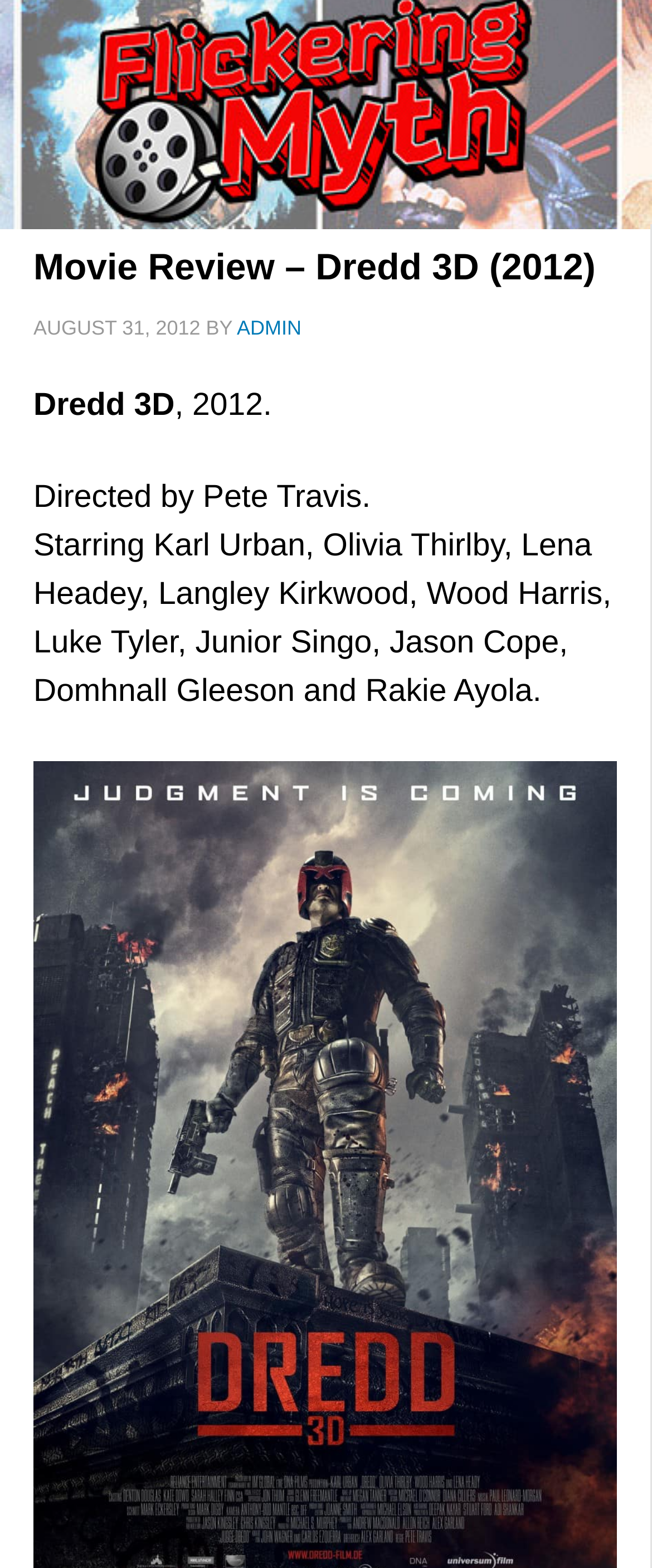What is the name of the author of the movie review?
Answer the question in a detailed and comprehensive manner.

I found the answer by looking at the link 'ADMIN' which is located next to the 'BY' text and the publication date.